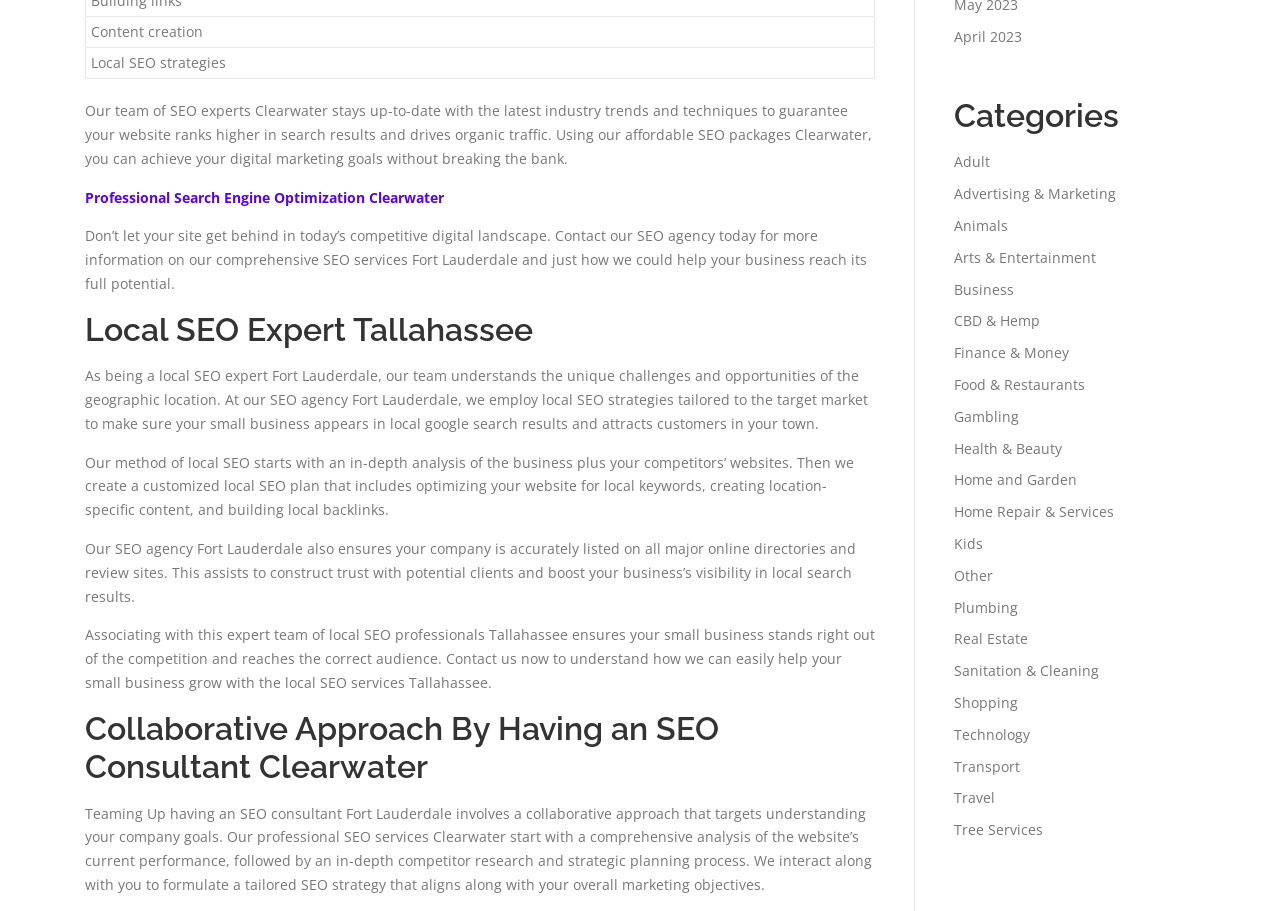Please look at the image and answer the question with a detailed explanation: What is the main service offered by the company?

Based on the webpage content, the company offers various SEO services, including local SEO strategies, professional search engine optimization, and comprehensive SEO services, which suggests that the main service offered by the company is SEO services.